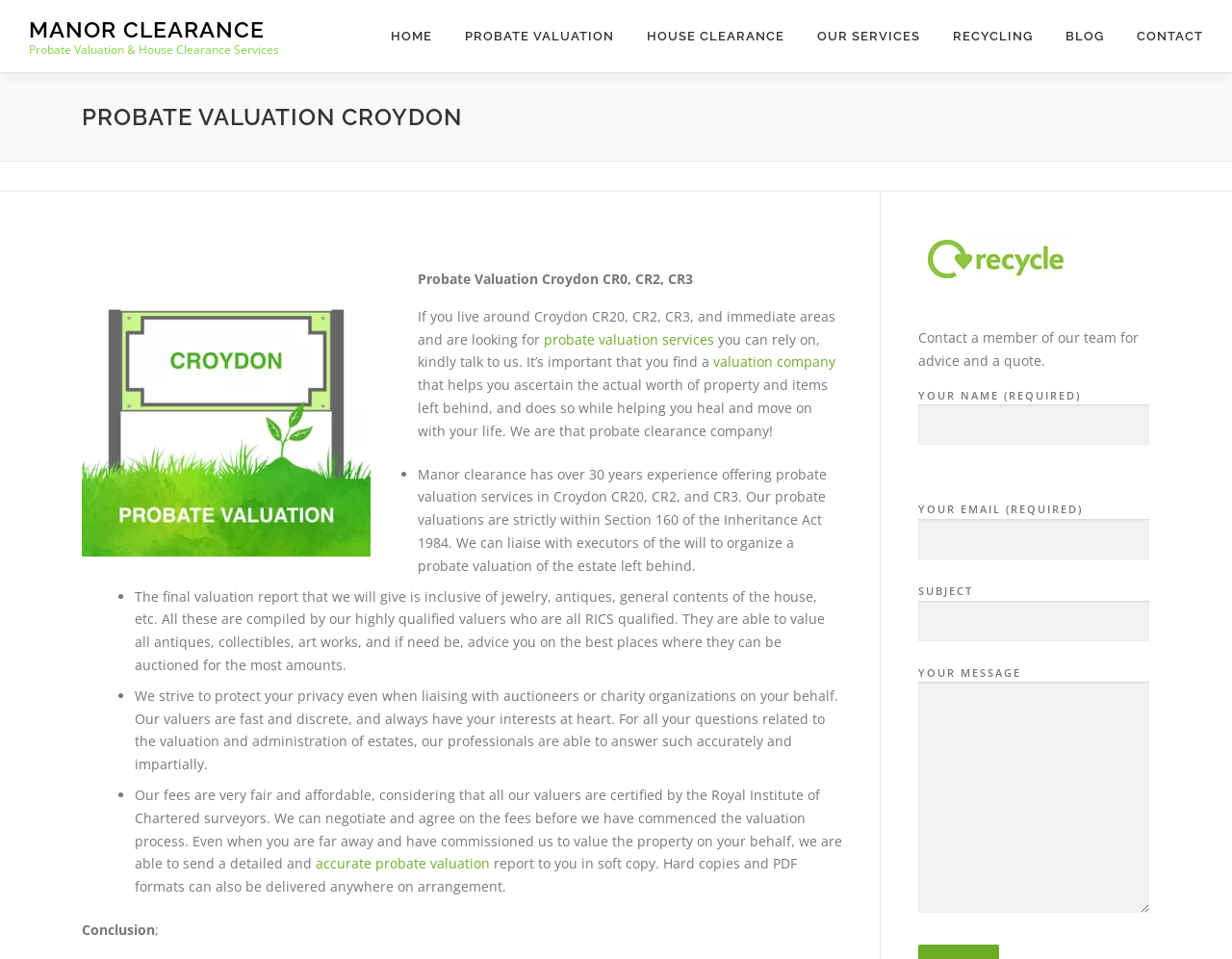Analyze the image and answer the question with as much detail as possible: 
What is the company's name?

The company's name is mentioned in the top-left corner of the webpage as 'MANOR CLEARANCE' and also in the heading 'PROBATE VALUATION CROYDON' as 'Manor Clearance'.